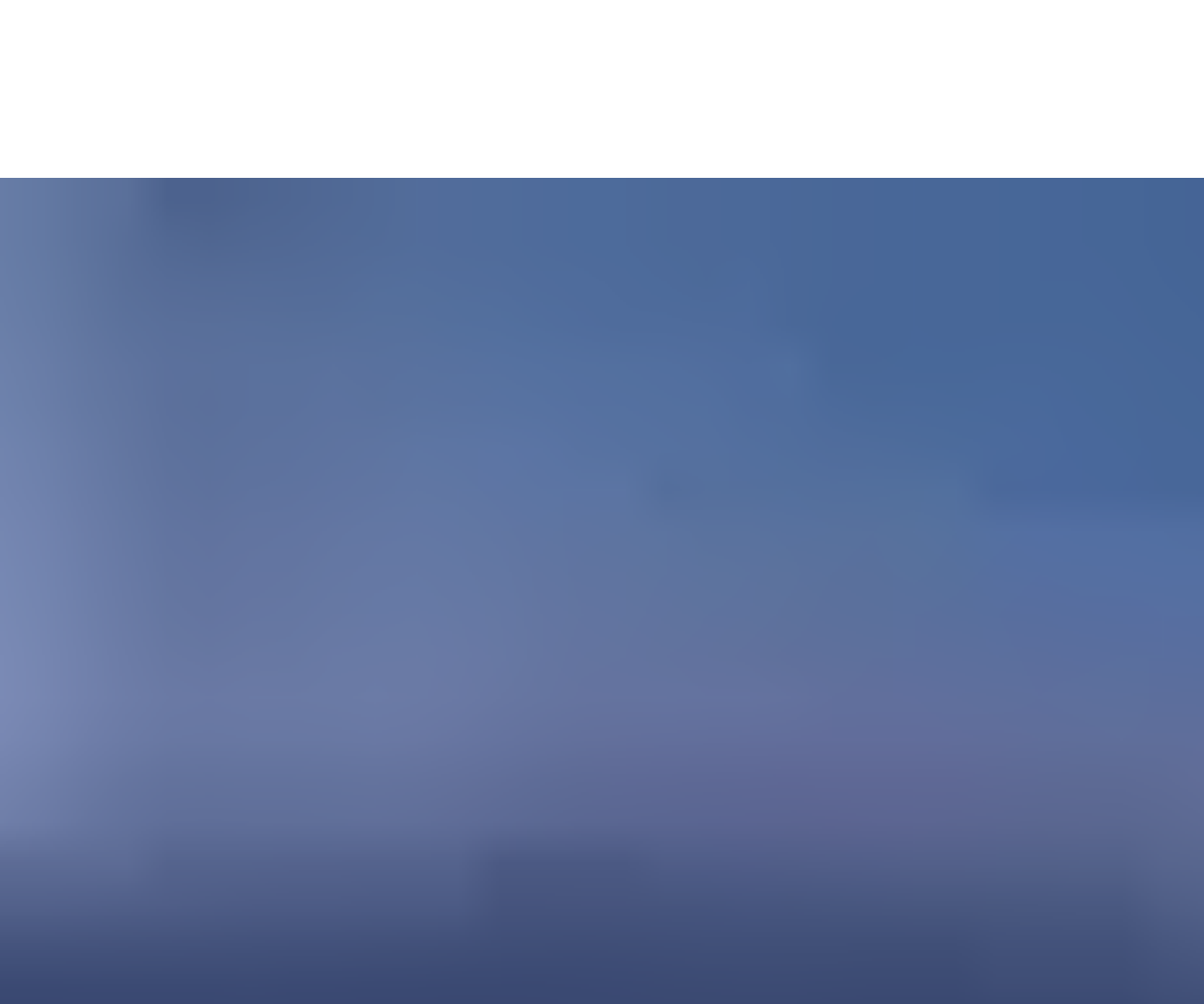Determine the bounding box for the UI element described here: "parent_node: Victory Park Residences".

[0.28, 0.499, 0.49, 0.768]